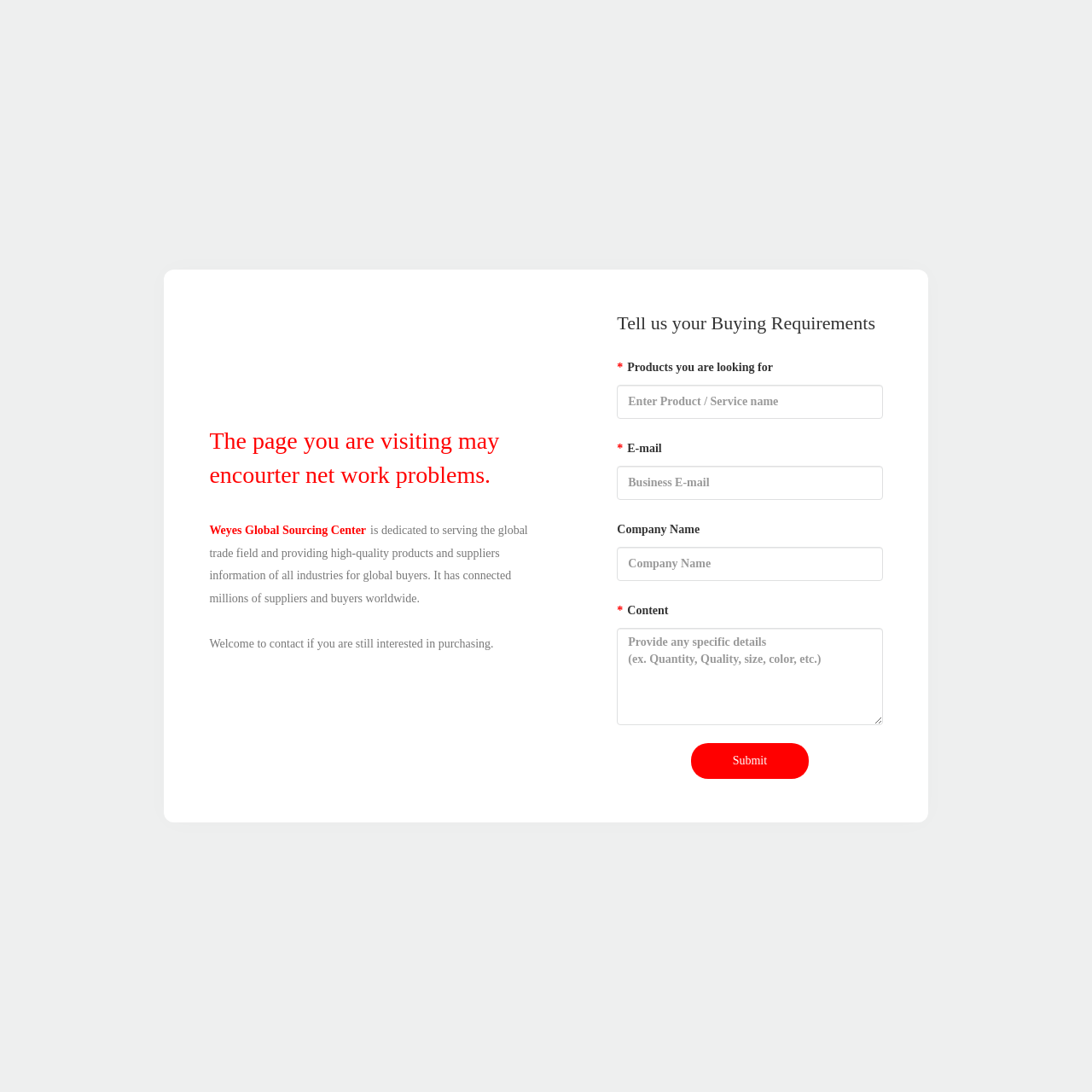Please answer the following question using a single word or phrase: 
What is the position of the 'Submit' button?

Bottom right